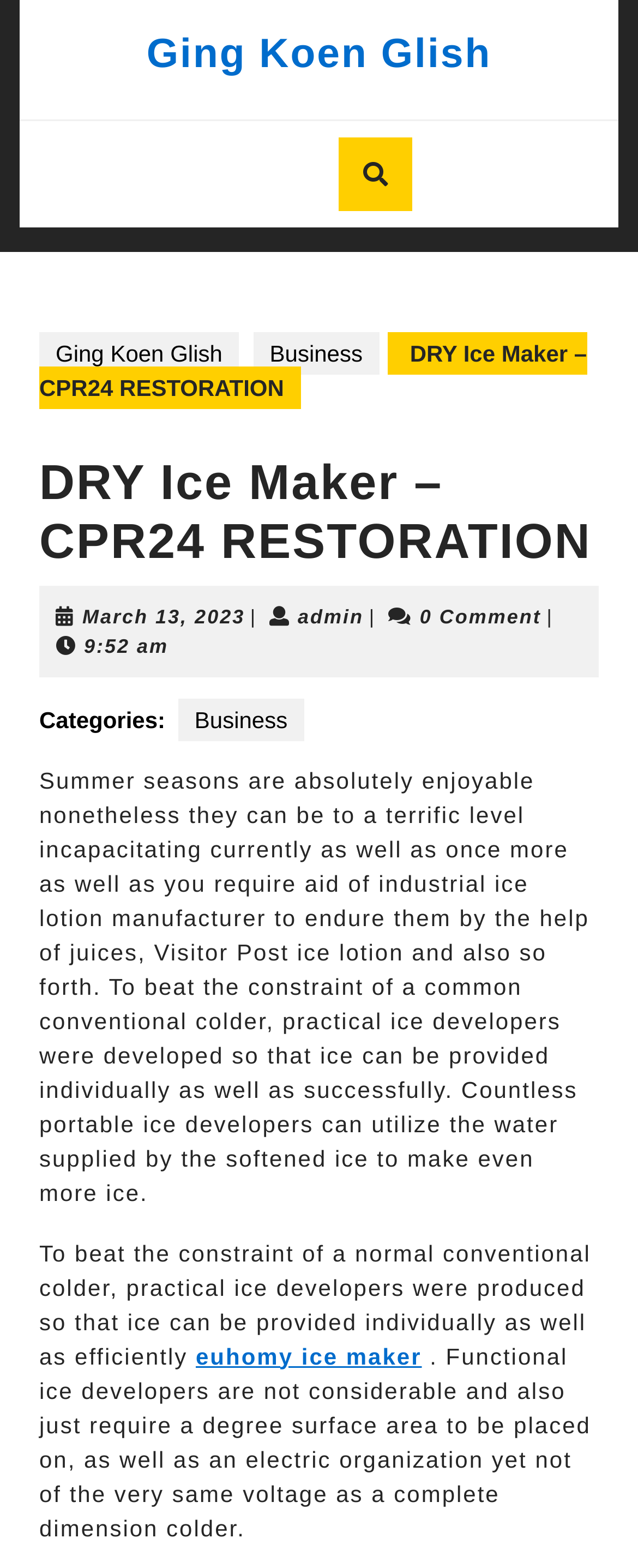What is the category of the article?
Look at the image and respond to the question as thoroughly as possible.

I found the answer by looking at the link with the text 'Business' which is located below the title of the article, indicating that the category of the article is 'Business'.